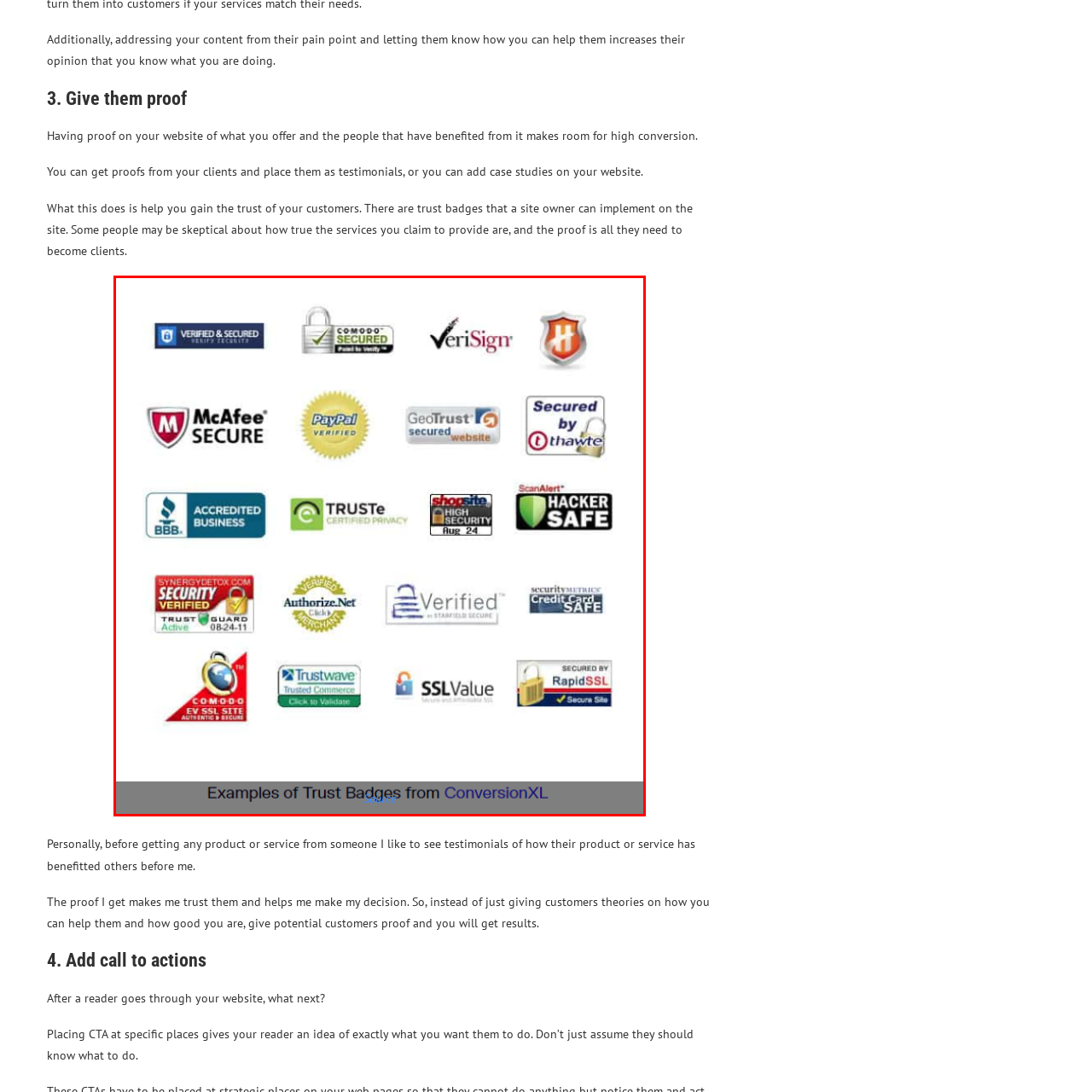Generate a detailed caption for the picture that is marked by the red rectangle.

The image showcases a collection of trust badges, which are certification logos that help build credibility and trust for online businesses. These badges, displayed prominently, include recognitions from well-known security and privacy organizations such as McAfee, PayPal, GeoTrust, and VeriSign. Utilizing these trust symbols can effectively enhance customer confidence, particularly when visitors assess the reliability of a service or product. This visual representation emphasizes the importance of having verified security measures in place, as it plays a crucial role in converting potential clients by reassuring them of the site's legitimacy and safety.